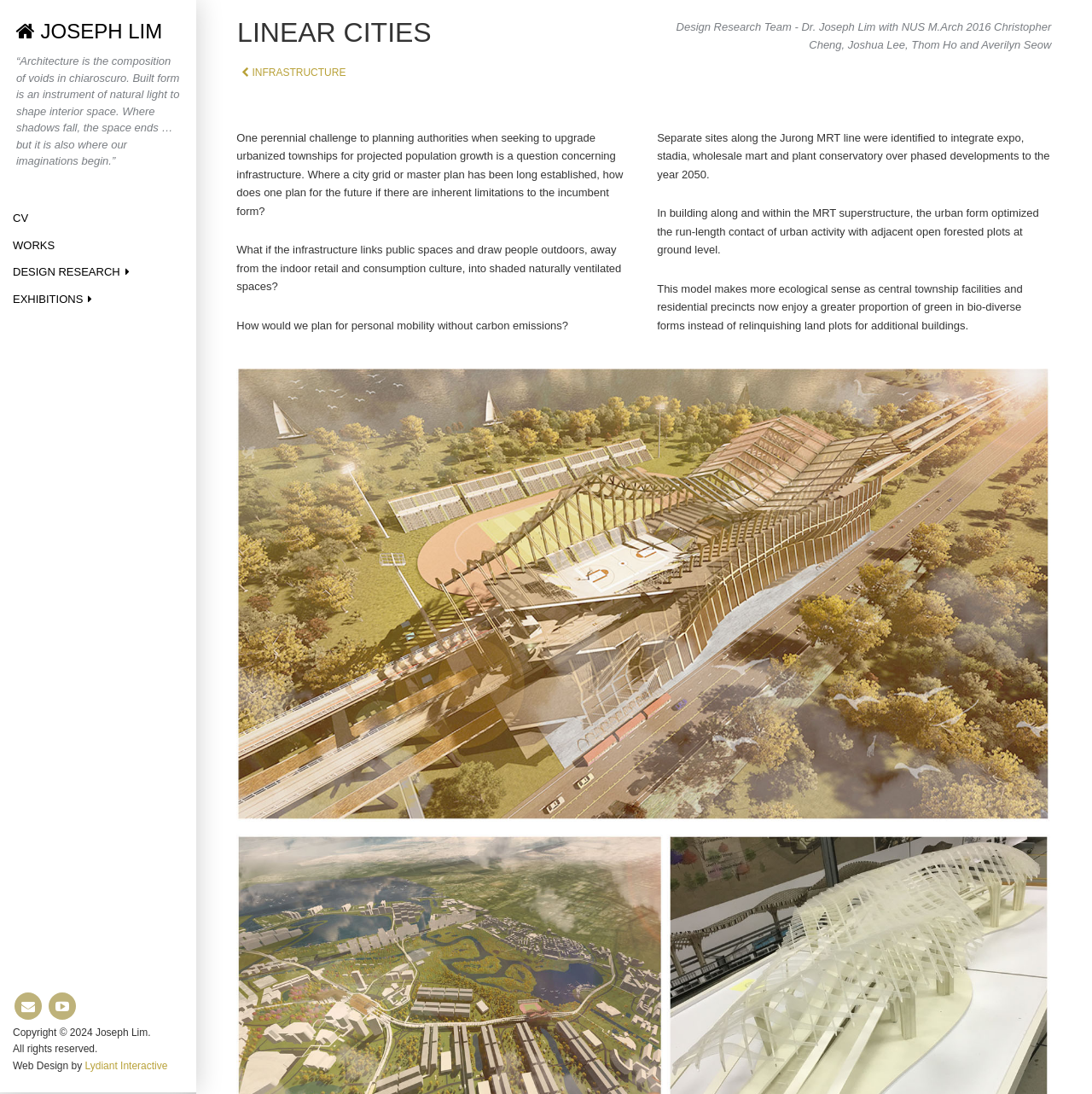Determine the coordinates of the bounding box for the clickable area needed to execute this instruction: "Call +84909460418".

None